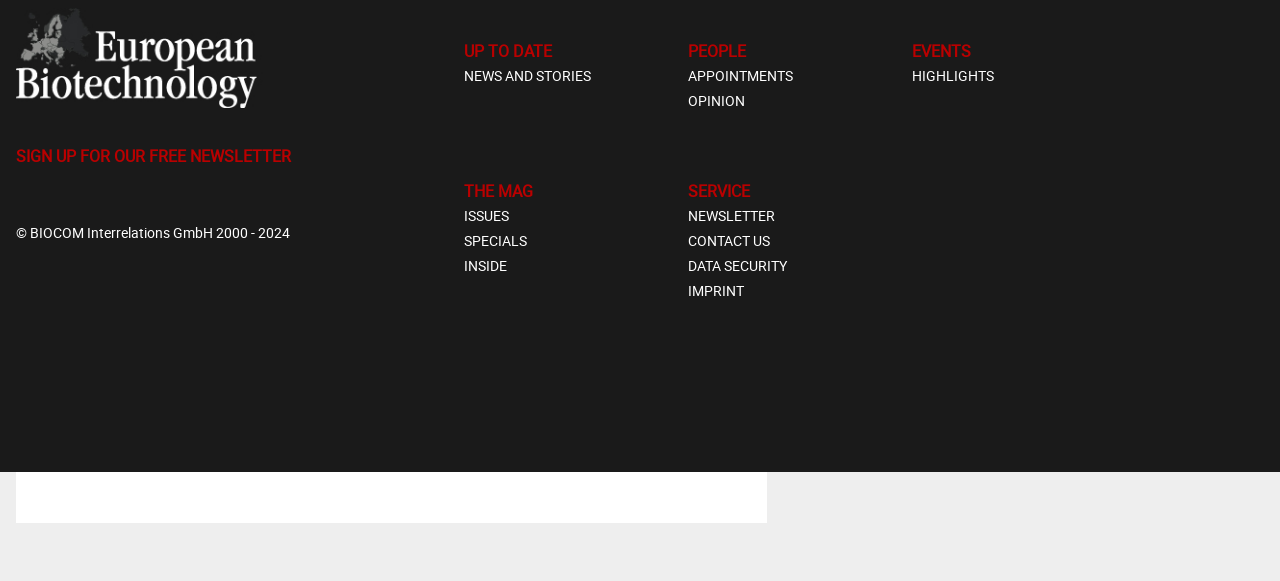Please identify the bounding box coordinates of the element that needs to be clicked to perform the following instruction: "Read the product of the week".

[0.641, 0.21, 0.771, 0.245]